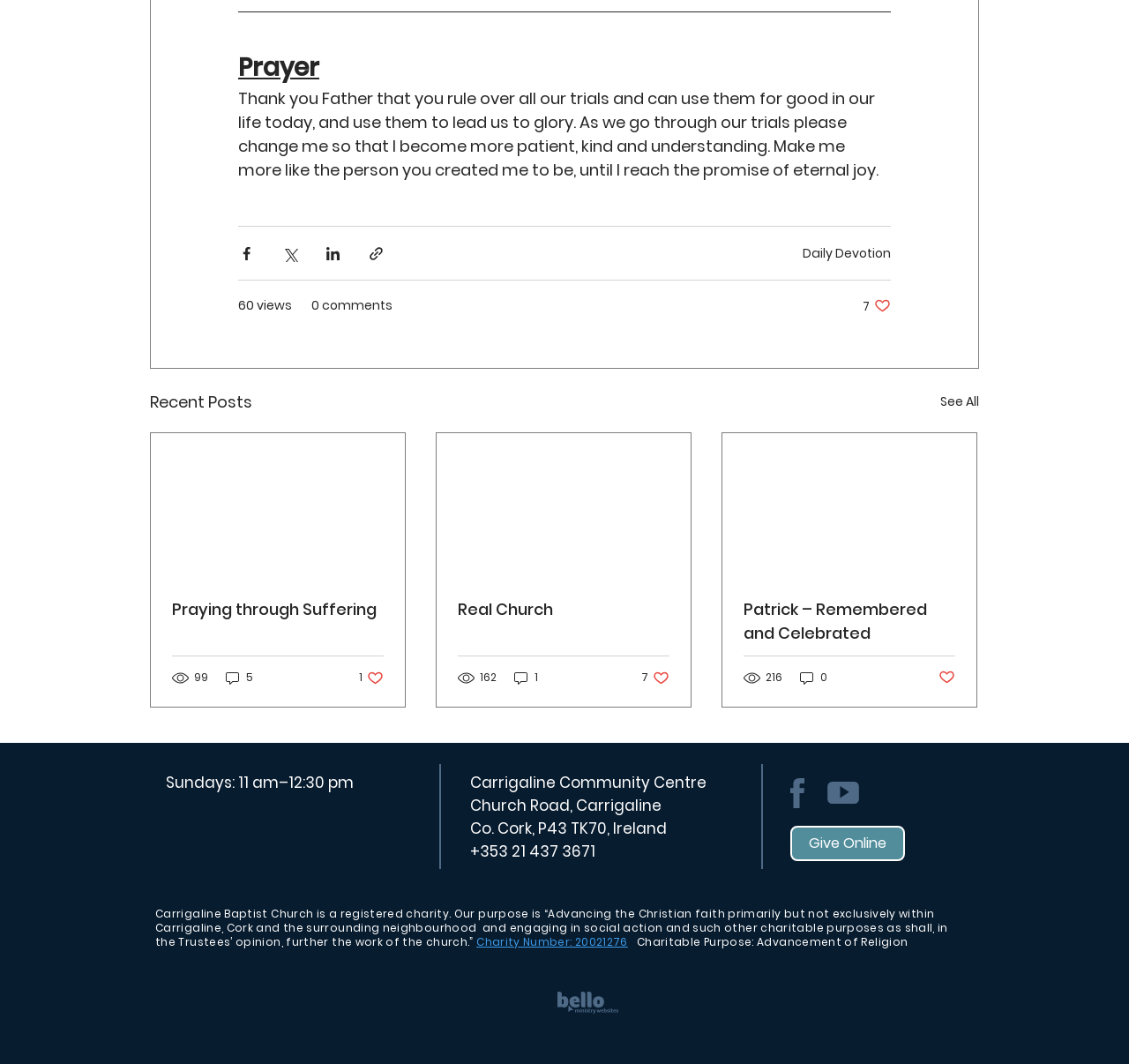Determine the bounding box for the described HTML element: "Give Online". Ensure the coordinates are four float numbers between 0 and 1 in the format [left, top, right, bottom].

[0.7, 0.776, 0.802, 0.81]